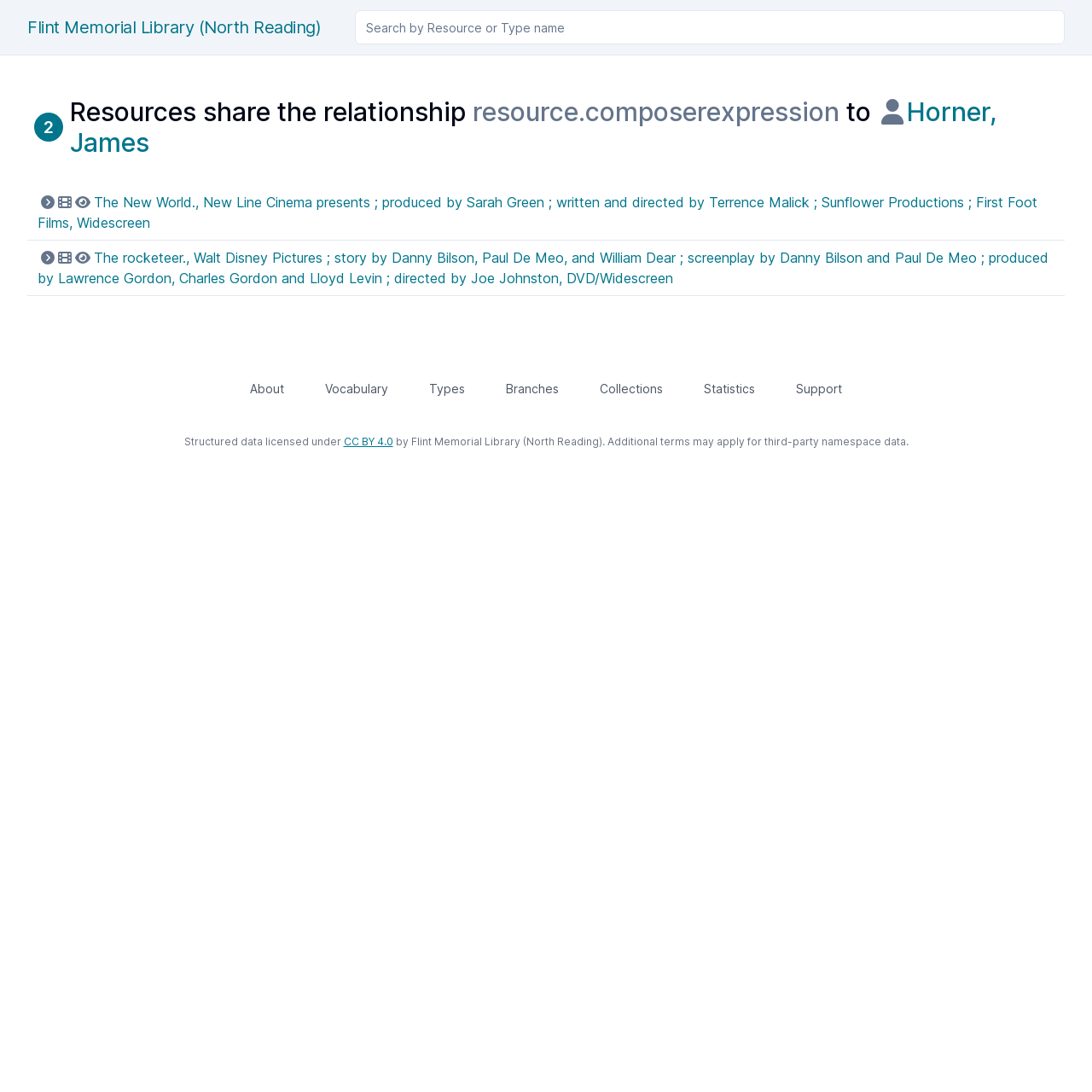Please locate the bounding box coordinates for the element that should be clicked to achieve the following instruction: "Explore resources related to Horner, James". Ensure the coordinates are given as four float numbers between 0 and 1, i.e., [left, top, right, bottom].

[0.064, 0.088, 0.913, 0.145]